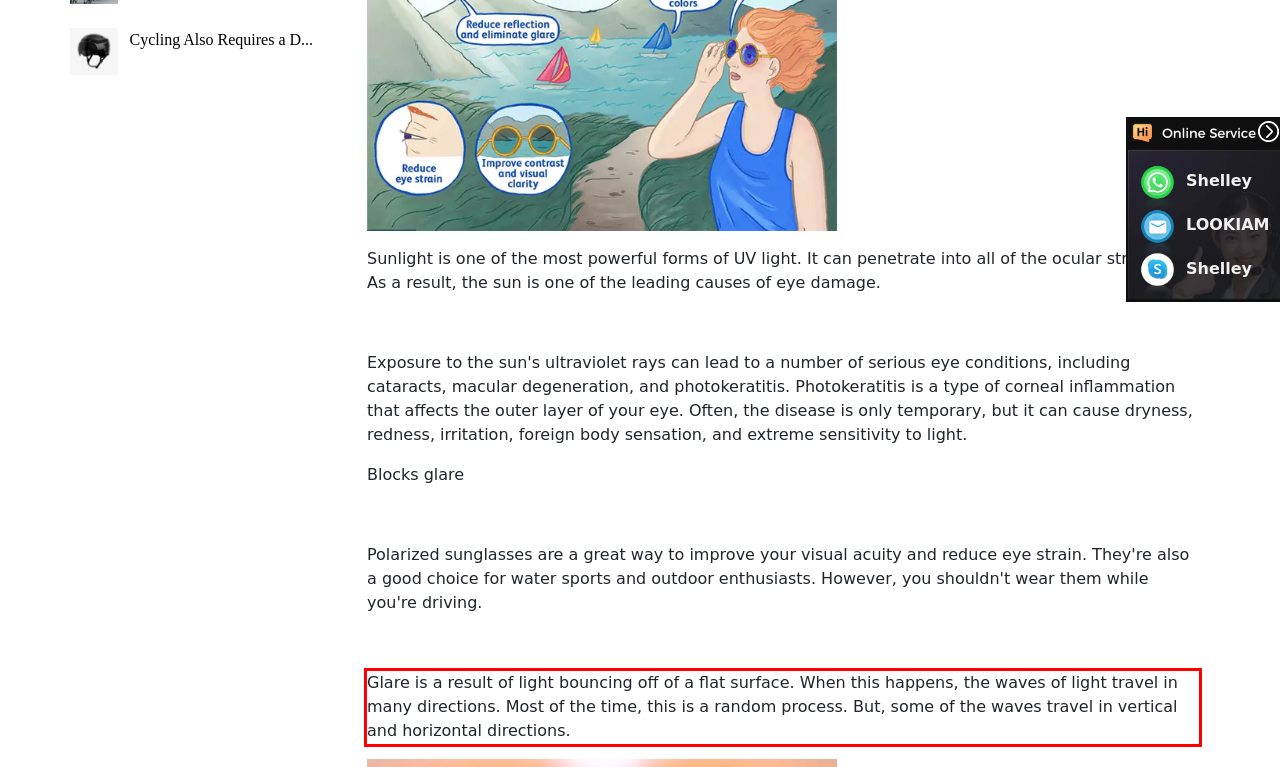You are given a webpage screenshot with a red bounding box around a UI element. Extract and generate the text inside this red bounding box.

Glare is a result of light bouncing off of a flat surface. When this happens, the waves of light travel in many directions. Most of the time, this is a random process. But, some of the waves travel in vertical and horizontal directions.